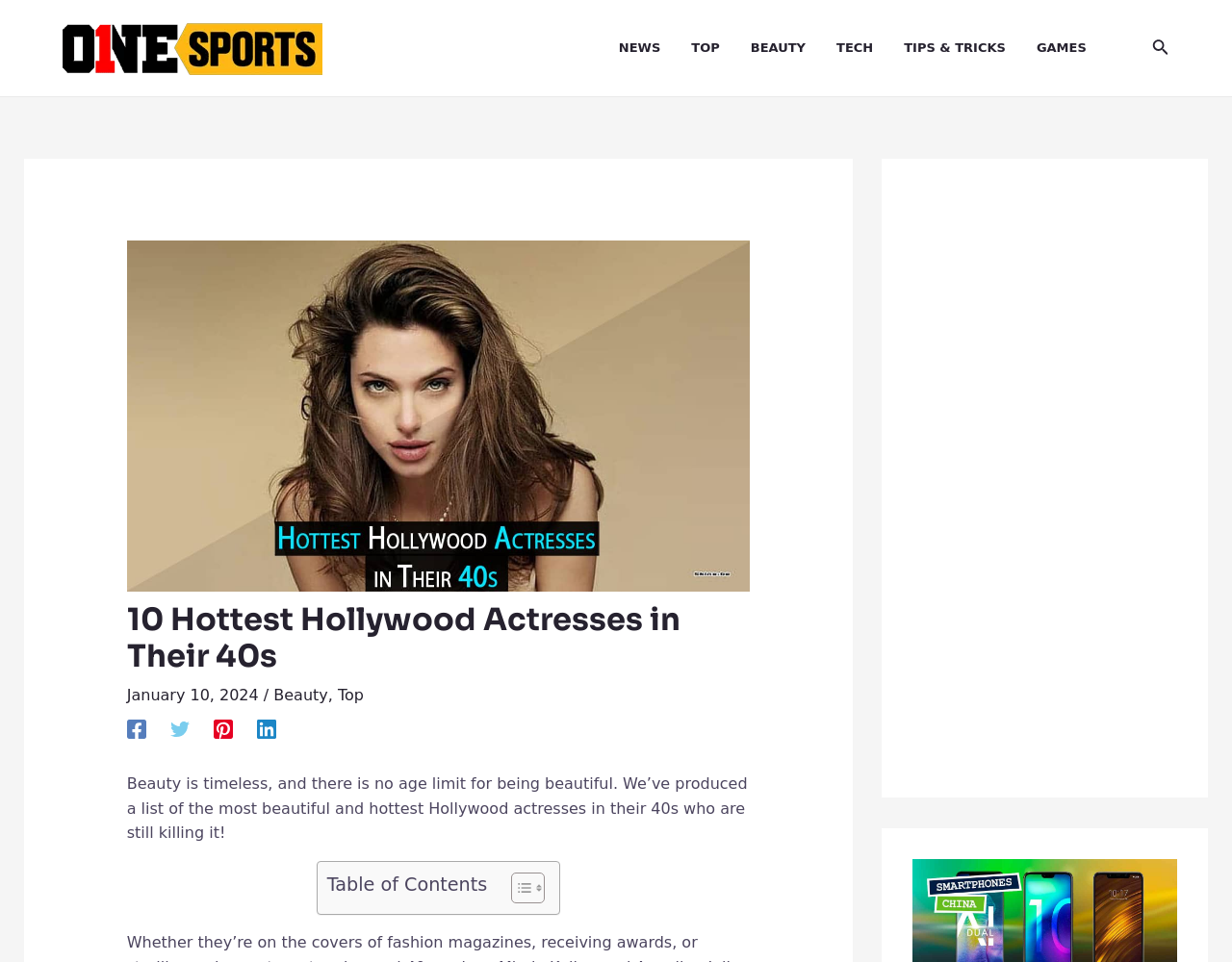Can you find the bounding box coordinates for the element to click on to achieve the instruction: "Visit the Beauty category"?

[0.222, 0.713, 0.266, 0.732]